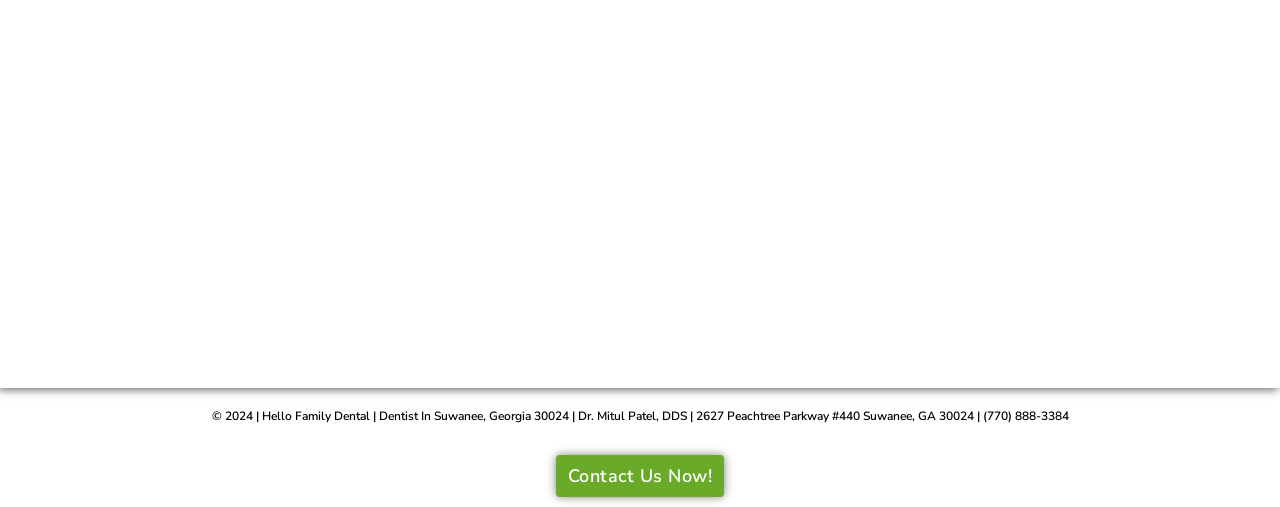Find the bounding box coordinates of the element to click in order to complete this instruction: "Contact the dentist now". The bounding box coordinates must be four float numbers between 0 and 1, denoted as [left, top, right, bottom].

[0.434, 0.897, 0.566, 0.98]